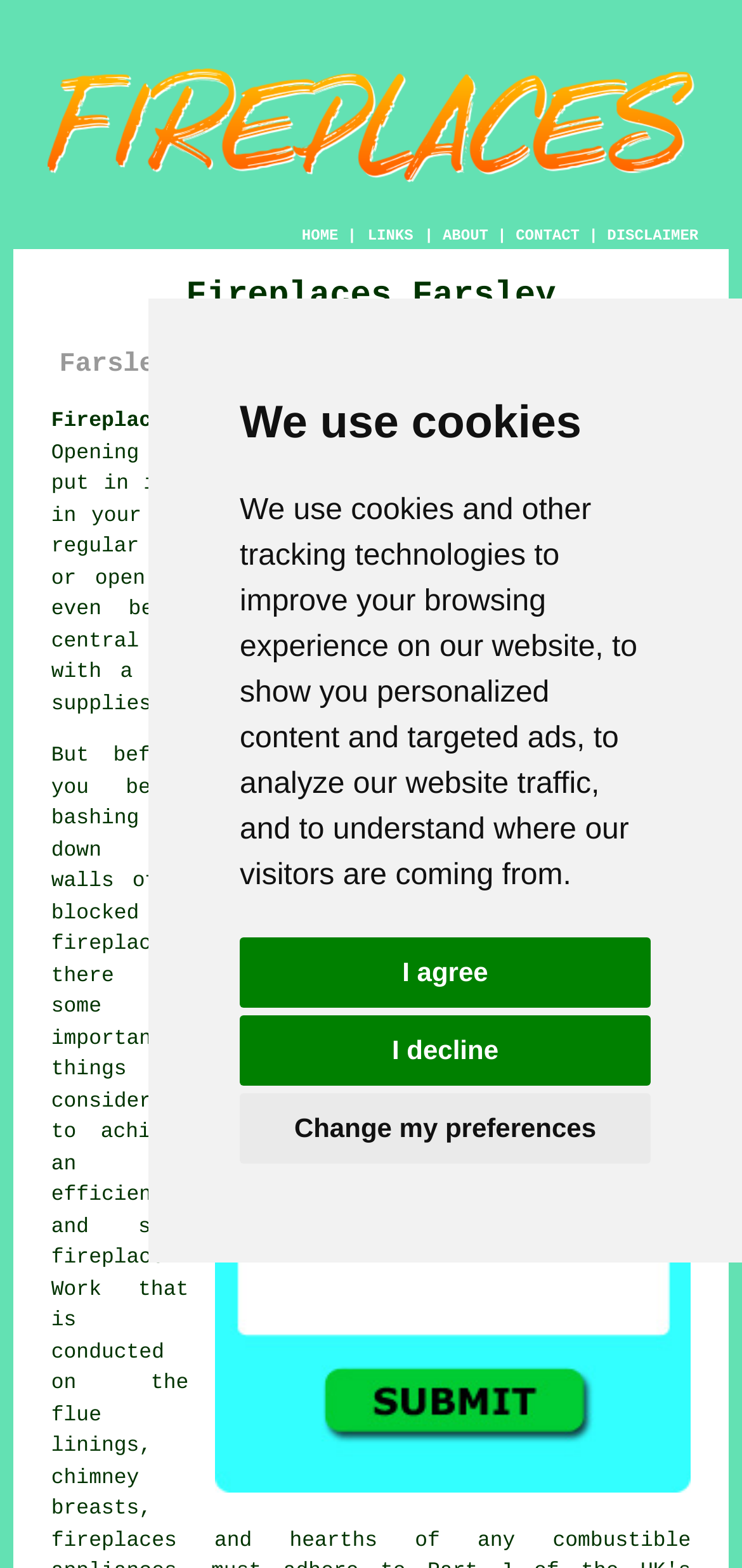What services do they offer?
Give a detailed and exhaustive answer to the question.

The services offered by the company can be inferred from the heading 'Farsley Fireplace Installation & Repair' and the link 'Fireplace Fitter Farsley West Yorkshire (LS28):'. These elements suggest that the company provides fireplace installation and repair services.